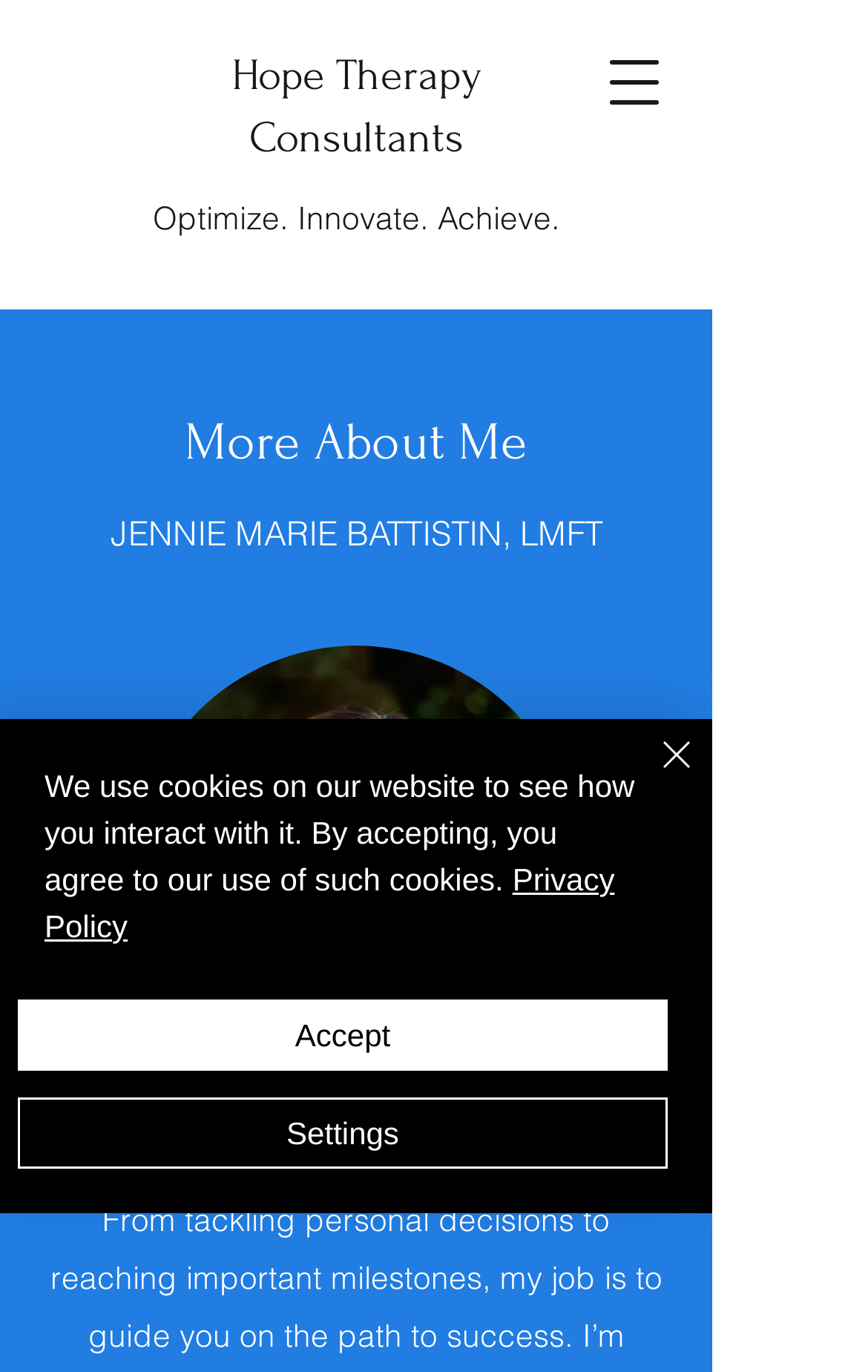Extract the bounding box coordinates for the UI element described by the text: "Hope Therapy Consultants". The coordinates should be in the form of [left, top, right, bottom] with values between 0 and 1.

[0.267, 0.037, 0.554, 0.118]